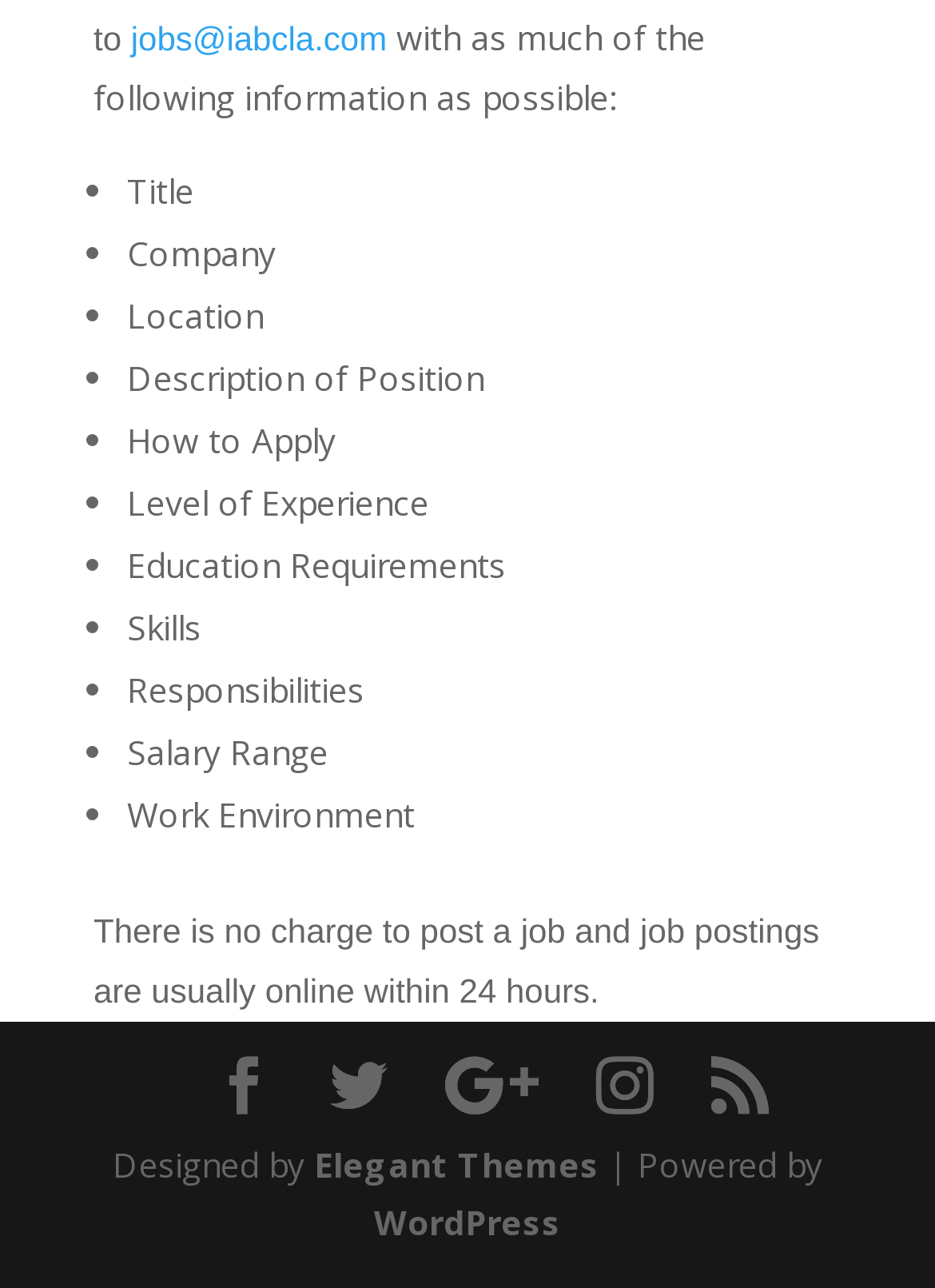Please identify the bounding box coordinates of the element that needs to be clicked to execute the following command: "click the WordPress link to view more information about the platform". Provide the bounding box using four float numbers between 0 and 1, formatted as [left, top, right, bottom].

[0.4, 0.931, 0.6, 0.967]